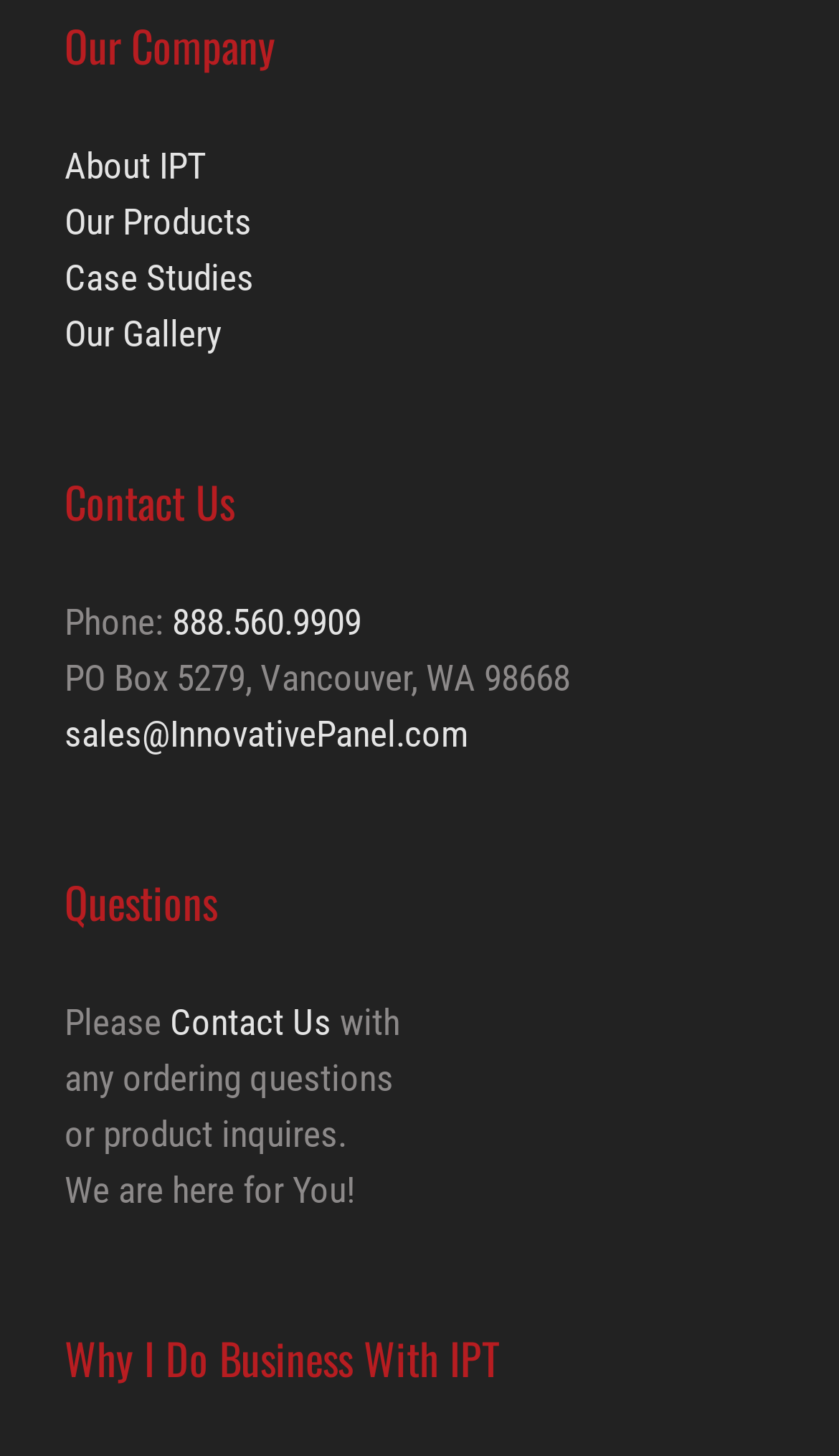Using the provided element description: "sales@InnovativePanel.com", identify the bounding box coordinates. The coordinates should be four floats between 0 and 1 in the order [left, top, right, bottom].

[0.077, 0.489, 0.559, 0.518]